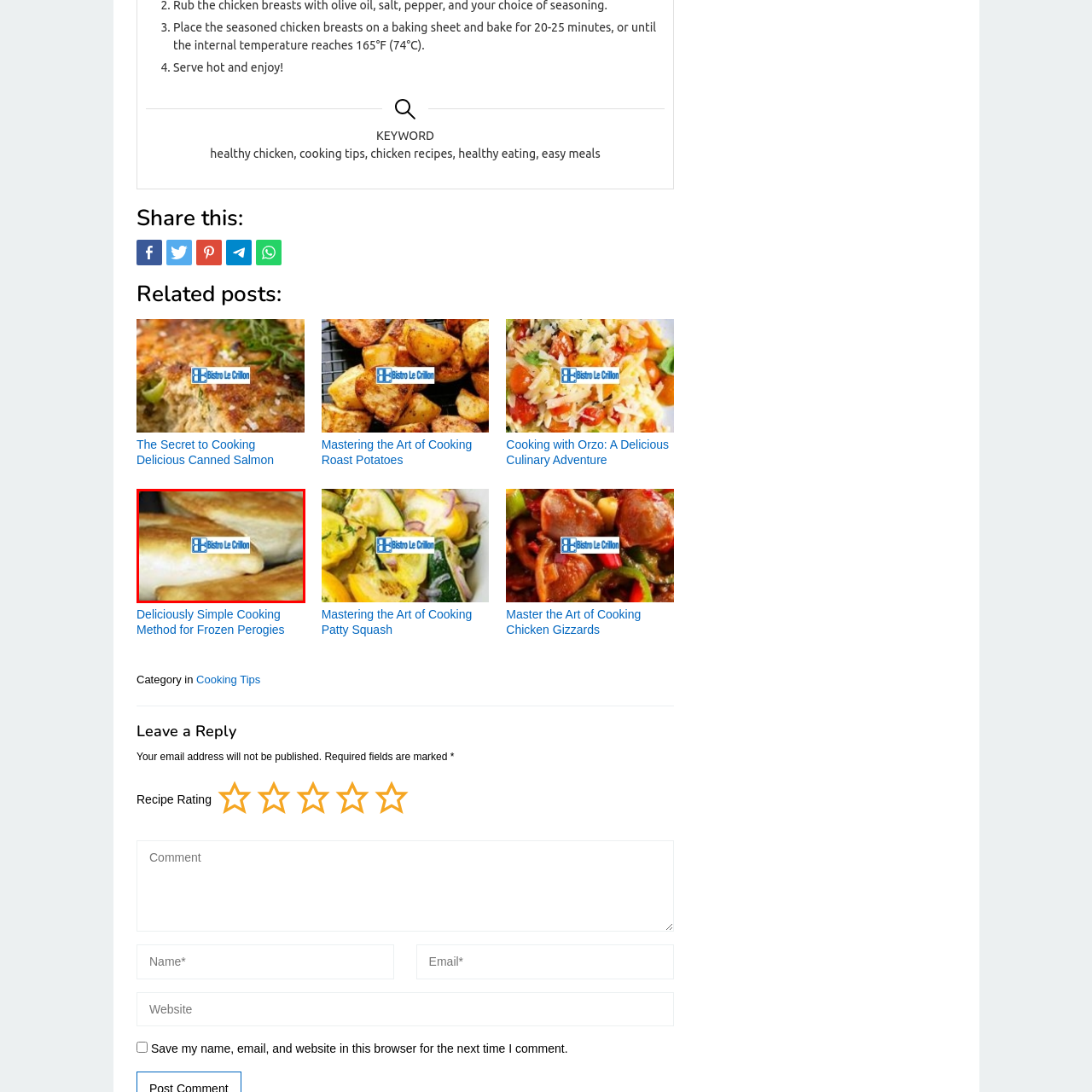Deliver a detailed account of the image that lies within the red box.

This mouthwatering image showcases a plate of perfectly golden, flaky perogies, an enticing dish that captures the essence of comfort food. The texture appears inviting, with a slight sheen hinting at a delicious filling encased in soft pastry. Perfectly suited for those seeking a quick and satisfying meal, these perogies are depicted in close-up, highlighting their appealing color and shape. Whether served with sour cream or sautéed onions, they promise a delightful culinary experience. This image is part of the recipe collection at Bistro Le Crillon, where food lovers can find easy meal ideas and cooking tips.